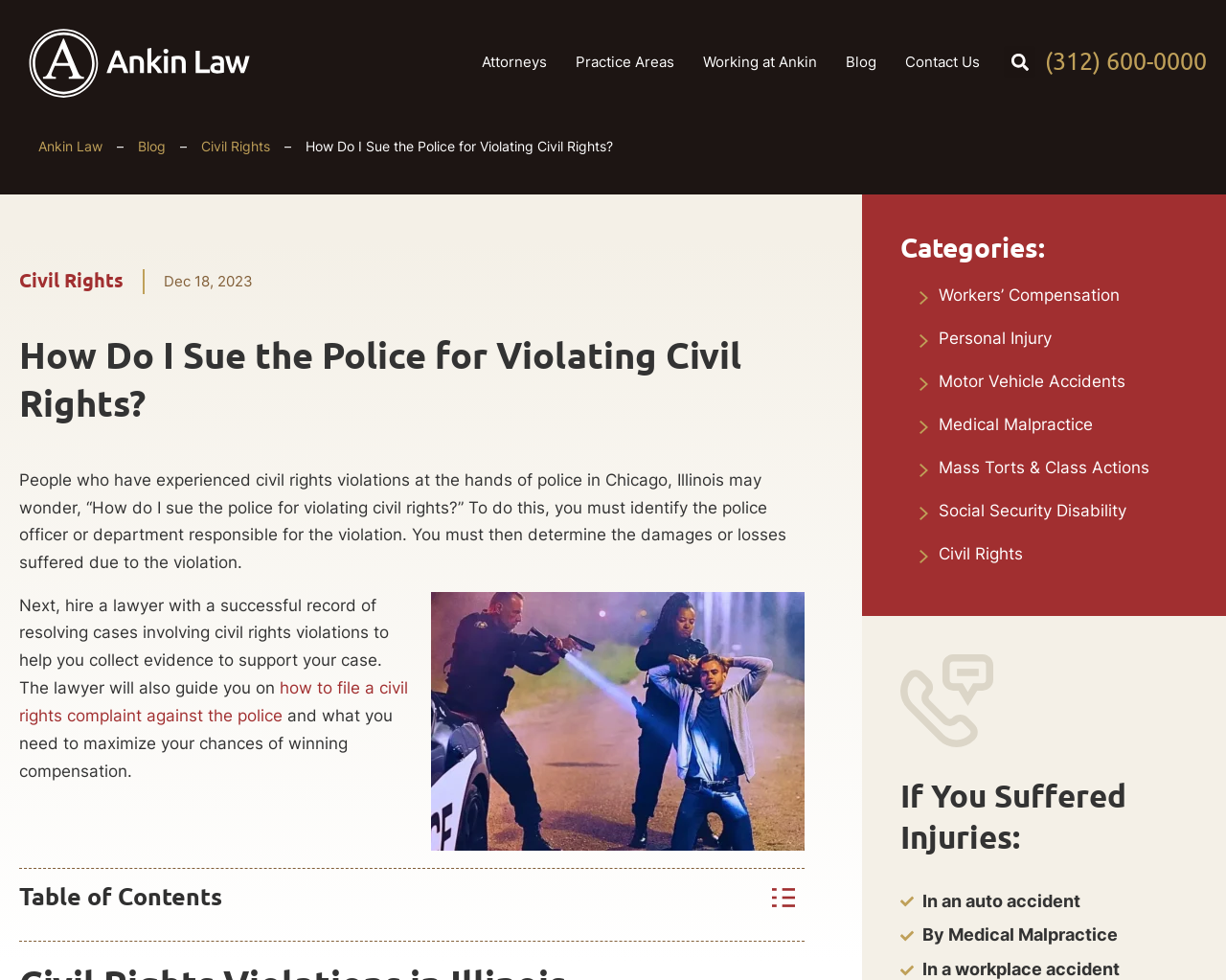What is the topic of the blog post?
Please provide a full and detailed response to the question.

The topic of the blog post can be determined by looking at the breadcrumbs navigation, which shows 'Ankin Law' -> 'Blog' -> 'Civil Rights', and also by the title of the blog post, which is 'How Do I Sue the Police for Violating Civil Rights?'.